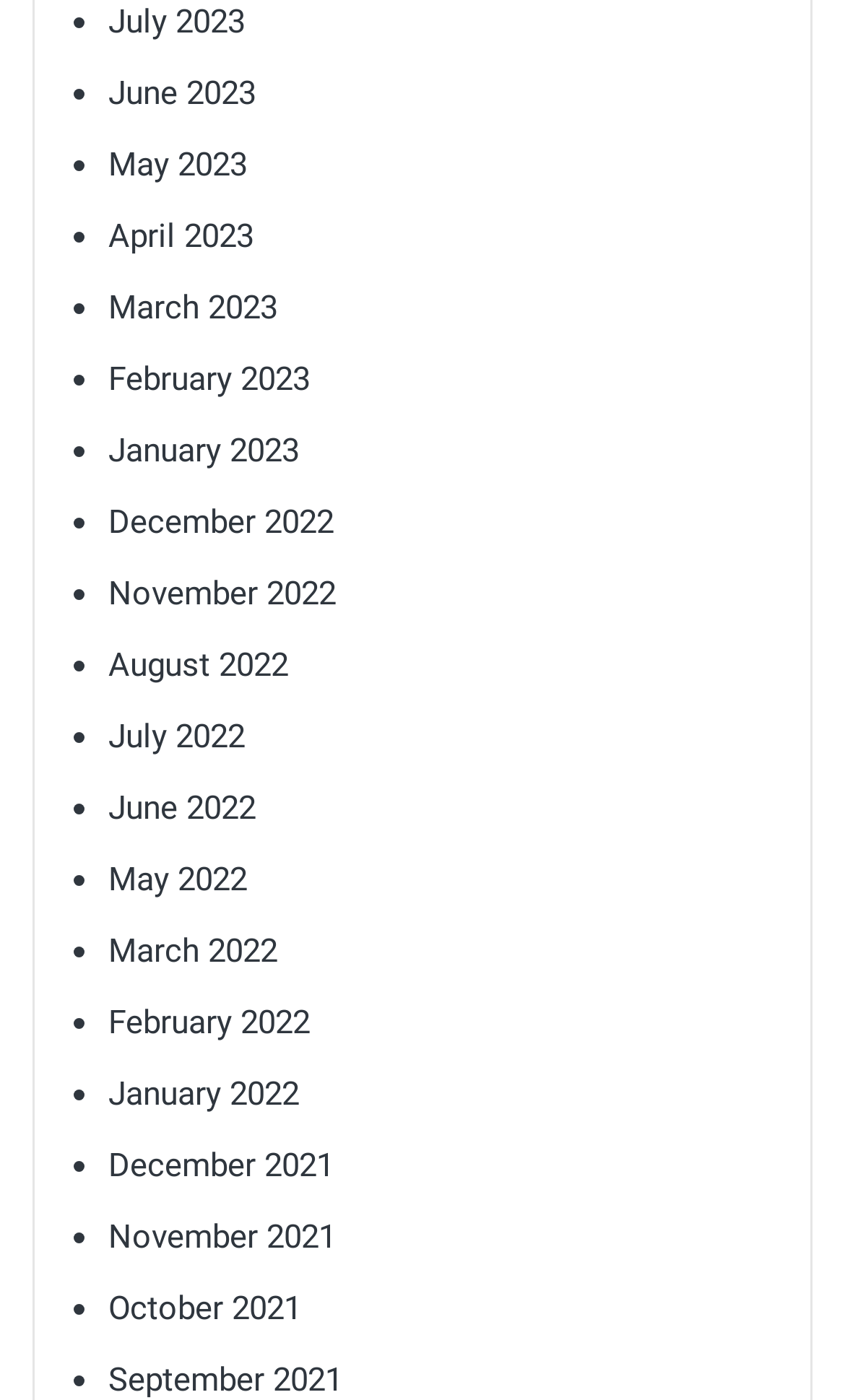Use a single word or phrase to answer the question: What is the vertical position of the link 'May 2022' relative to the link 'June 2022'?

Below